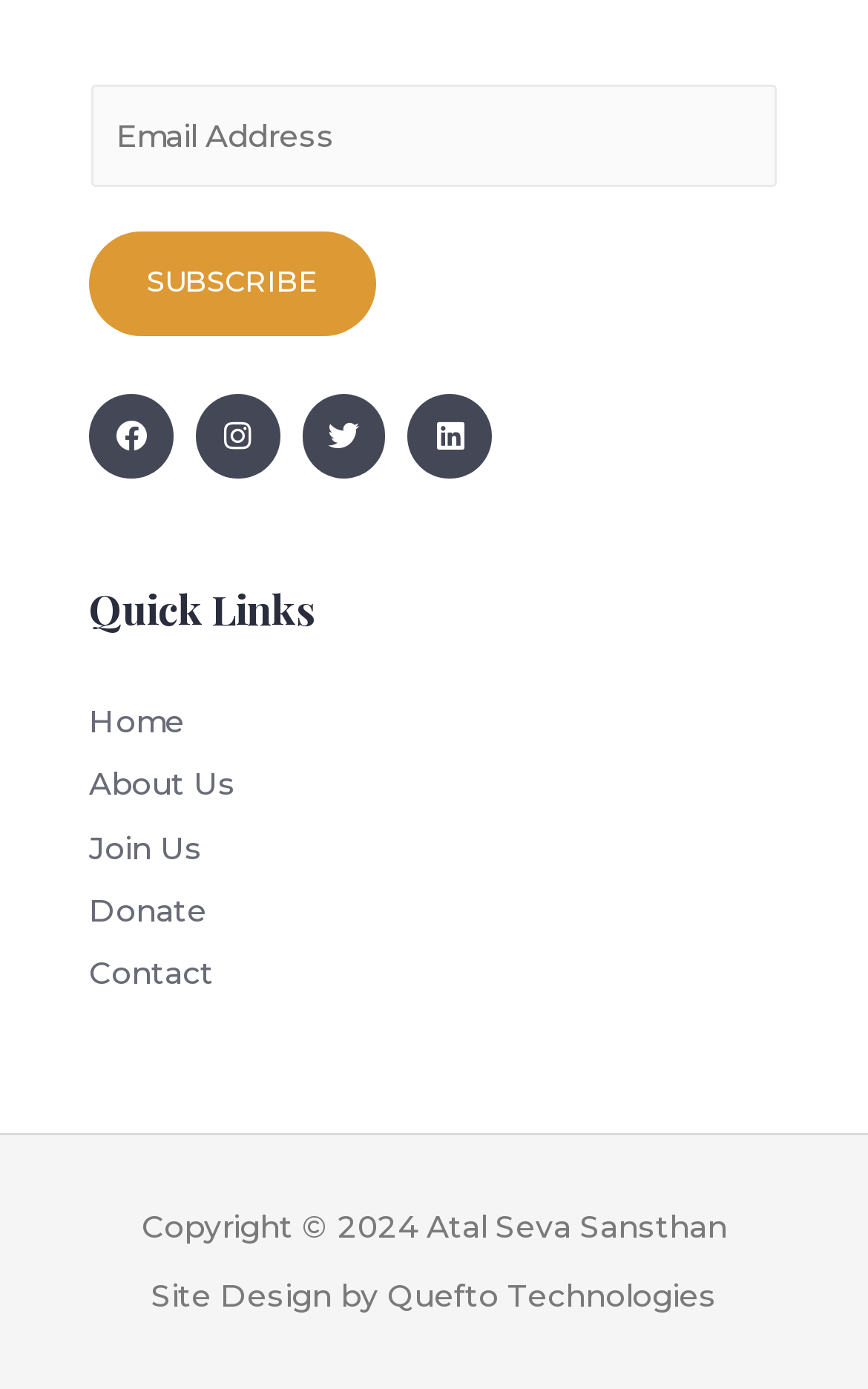Could you locate the bounding box coordinates for the section that should be clicked to accomplish this task: "Contact us".

[0.103, 0.683, 0.897, 0.72]